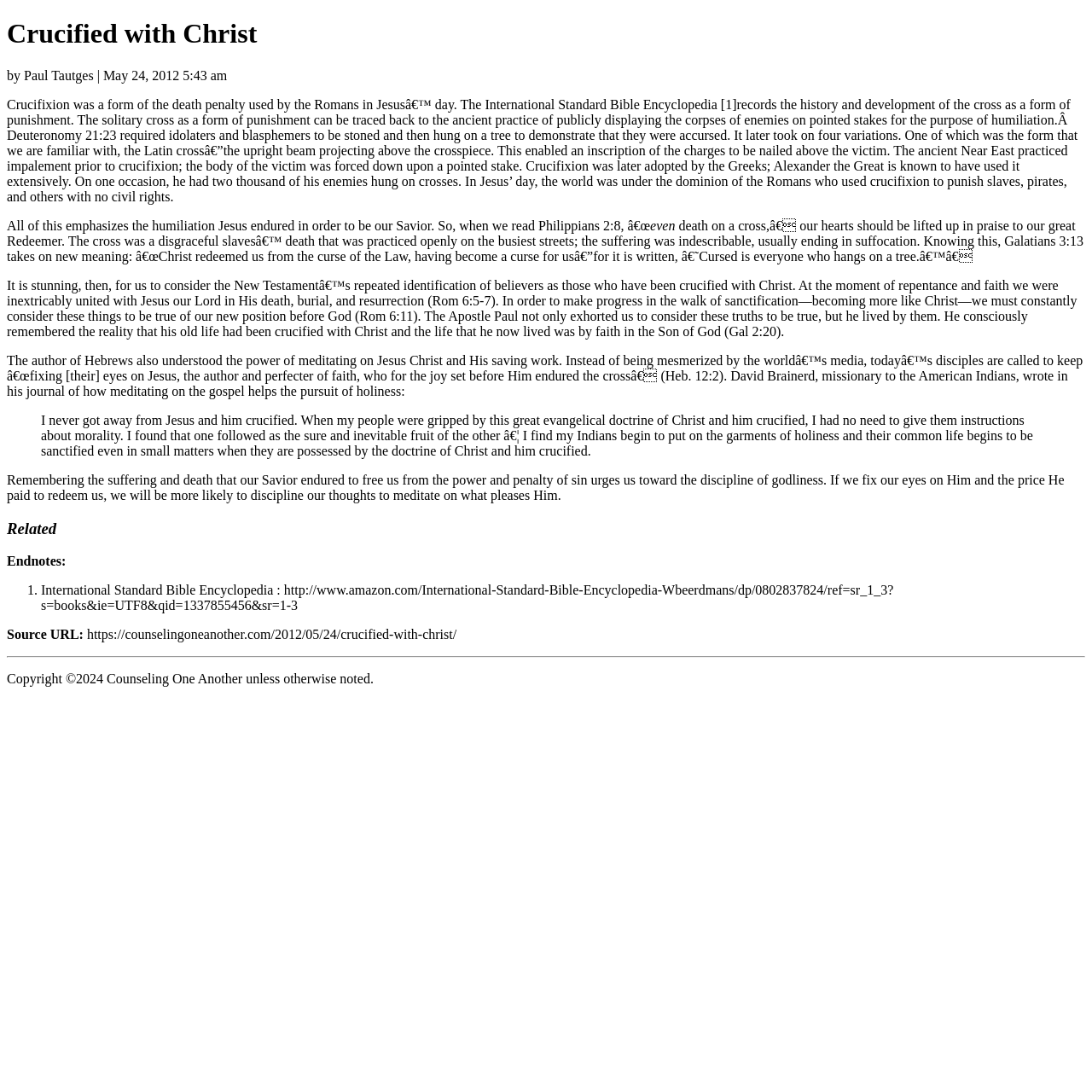Give a one-word or one-phrase response to the question:
What is the source URL of the article?

https://counselingoneanother.com/2012/05/24/crucified-with-christ/